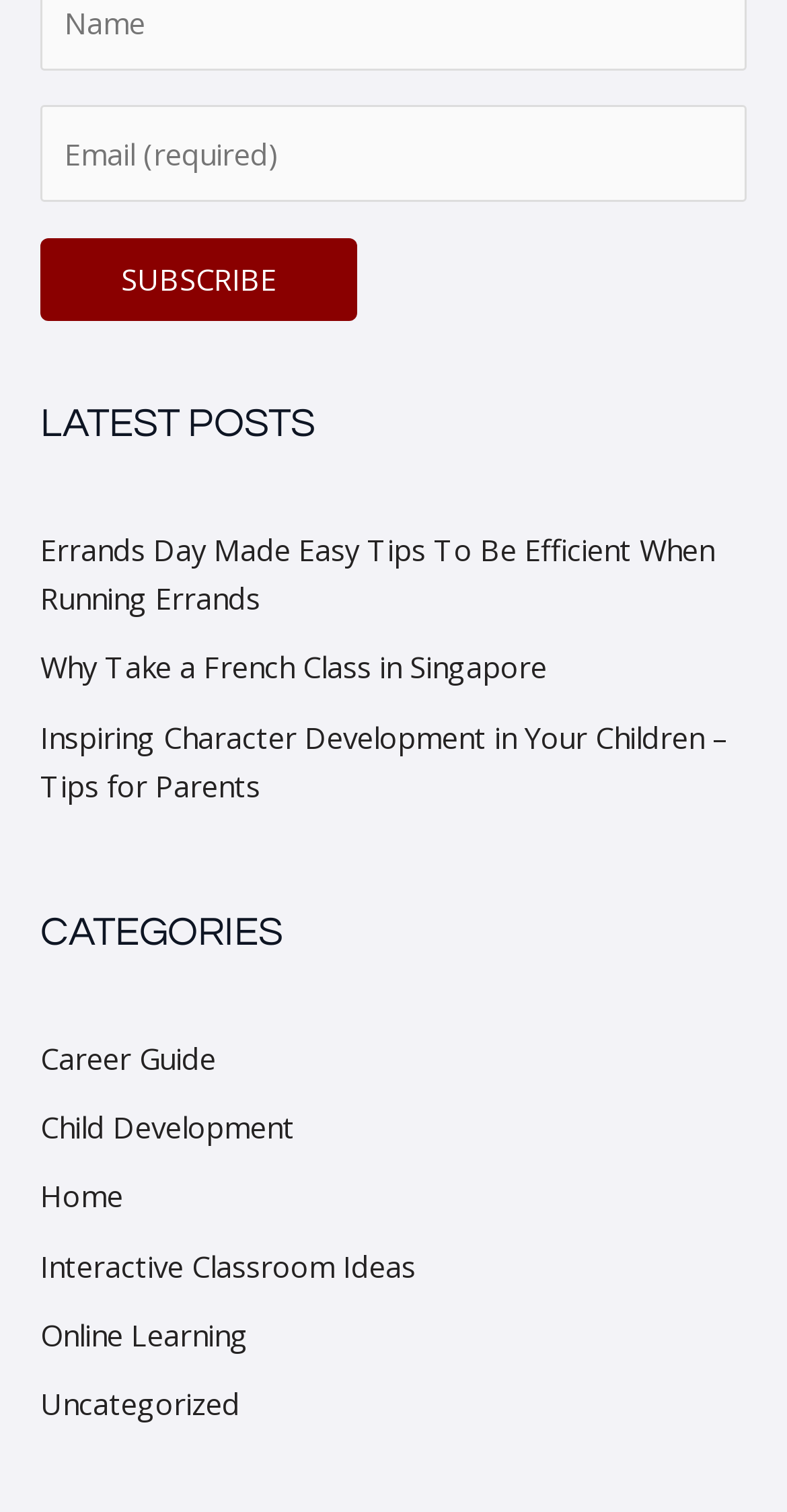Identify the bounding box of the HTML element described here: "PutData Method". Provide the coordinates as four float numbers between 0 and 1: [left, top, right, bottom].

None